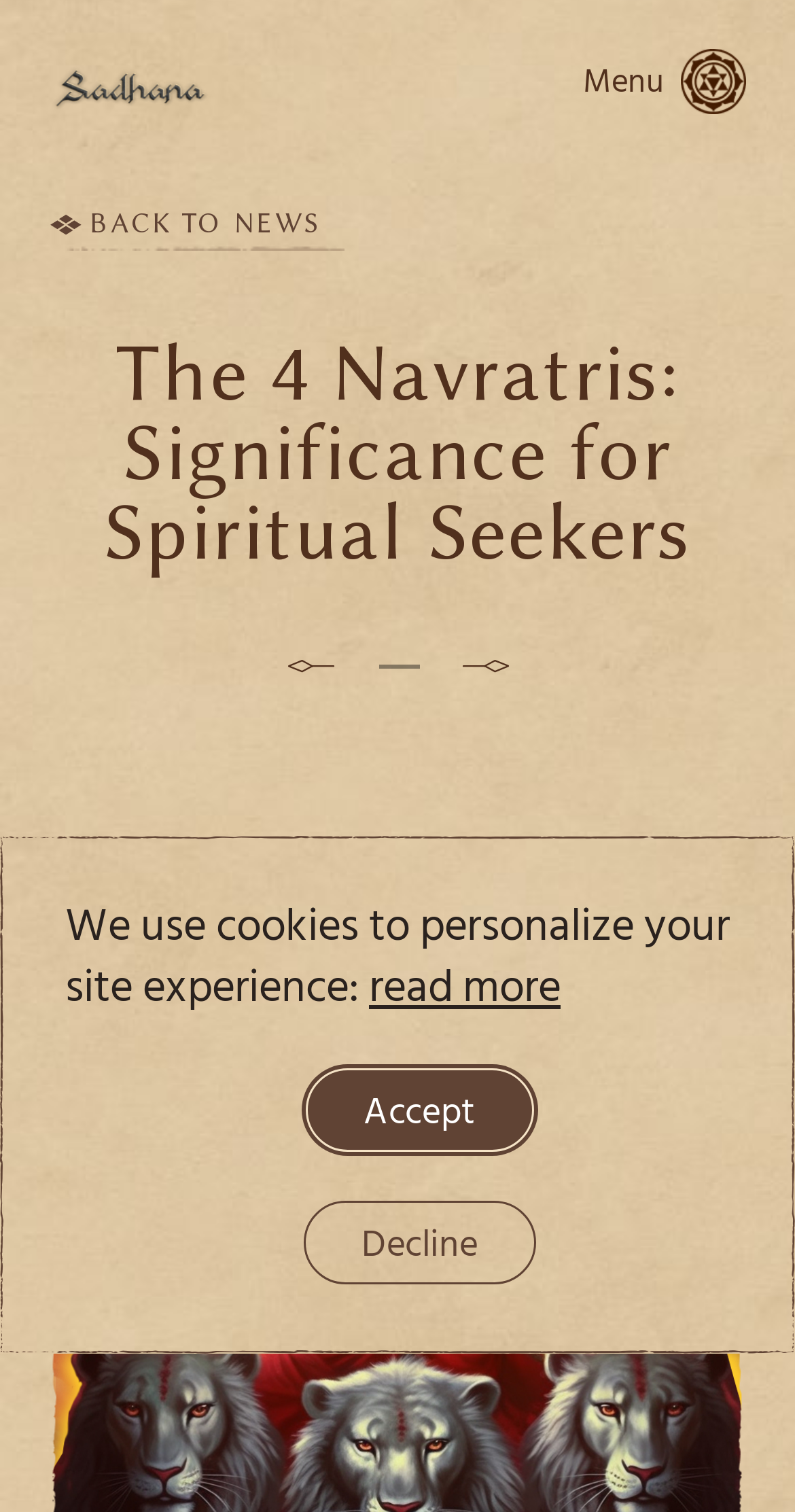Extract the bounding box coordinates of the UI element described by: "Accept". The coordinates should include four float numbers ranging from 0 to 1, e.g., [left, top, right, bottom].

[0.381, 0.704, 0.676, 0.764]